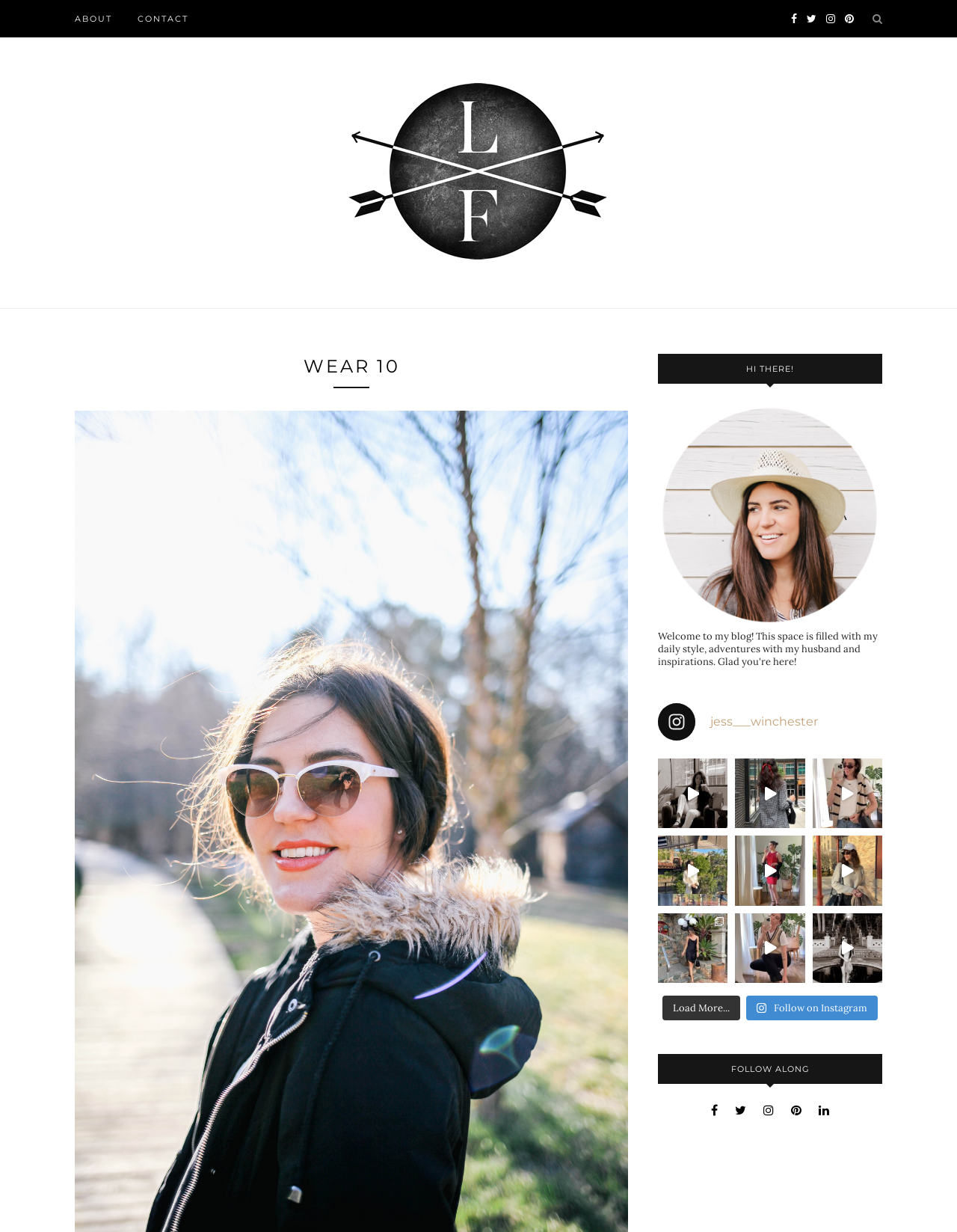Given the webpage screenshot and the description, determine the bounding box coordinates (top-left x, top-left y, bottom-right x, bottom-right y) that define the location of the UI element matching this description: Fast Free Shipping Worldwide

[0.726, 0.971, 0.883, 0.981]